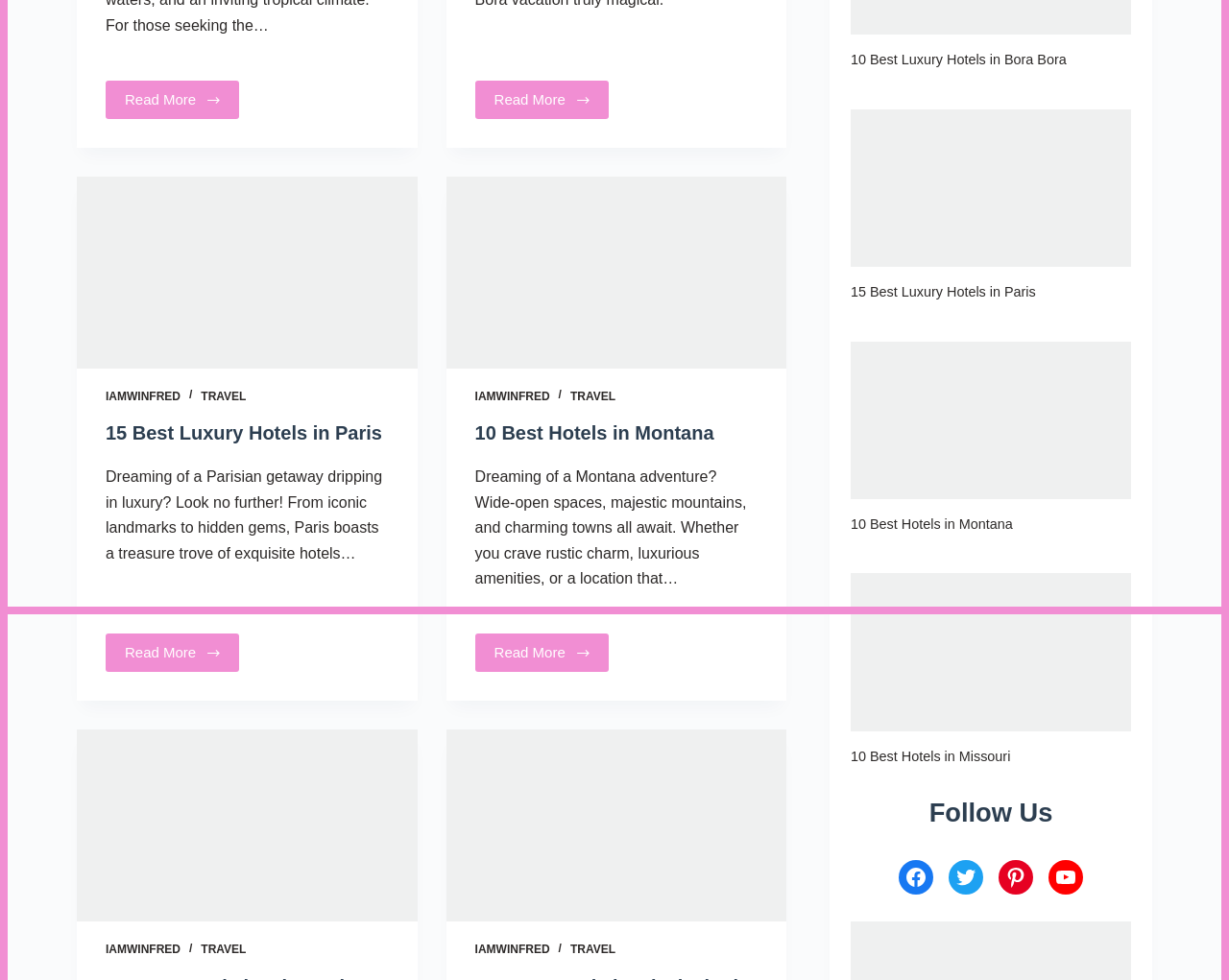From the element description 10 Best Hotels in Montana, predict the bounding box coordinates of the UI element. The coordinates must be specified in the format (top-left x, top-left y, bottom-right x, bottom-right y) and should be within the 0 to 1 range.

[0.386, 0.431, 0.581, 0.453]